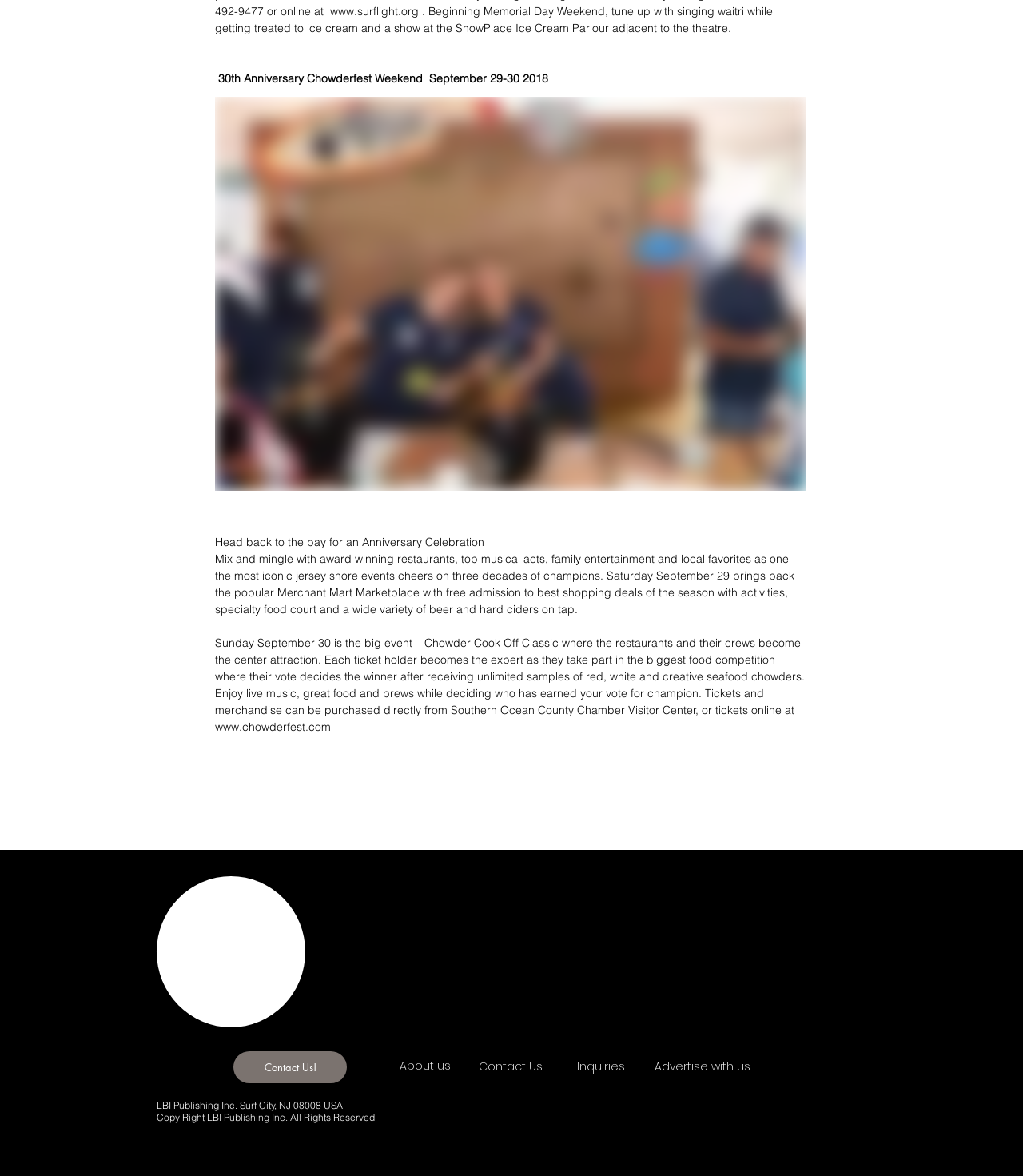Locate the bounding box coordinates of the element that should be clicked to fulfill the instruction: "Click the button to learn more".

[0.21, 0.082, 0.788, 0.417]